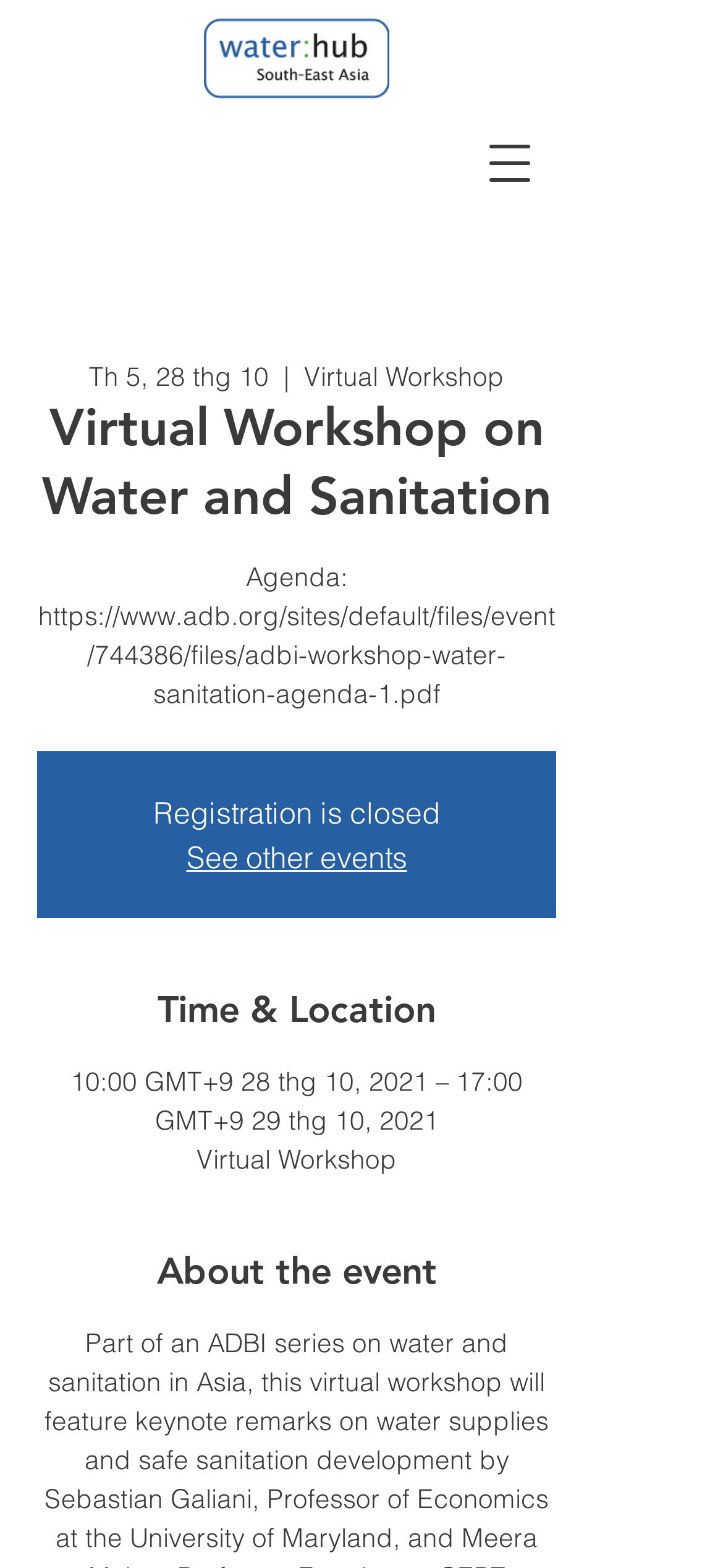Identify the bounding box coordinates for the UI element described by the following text: "aria-label="Open navigation menu"". Provide the coordinates as four float numbers between 0 and 1, in the format [left, top, right, bottom].

[0.641, 0.075, 0.769, 0.134]